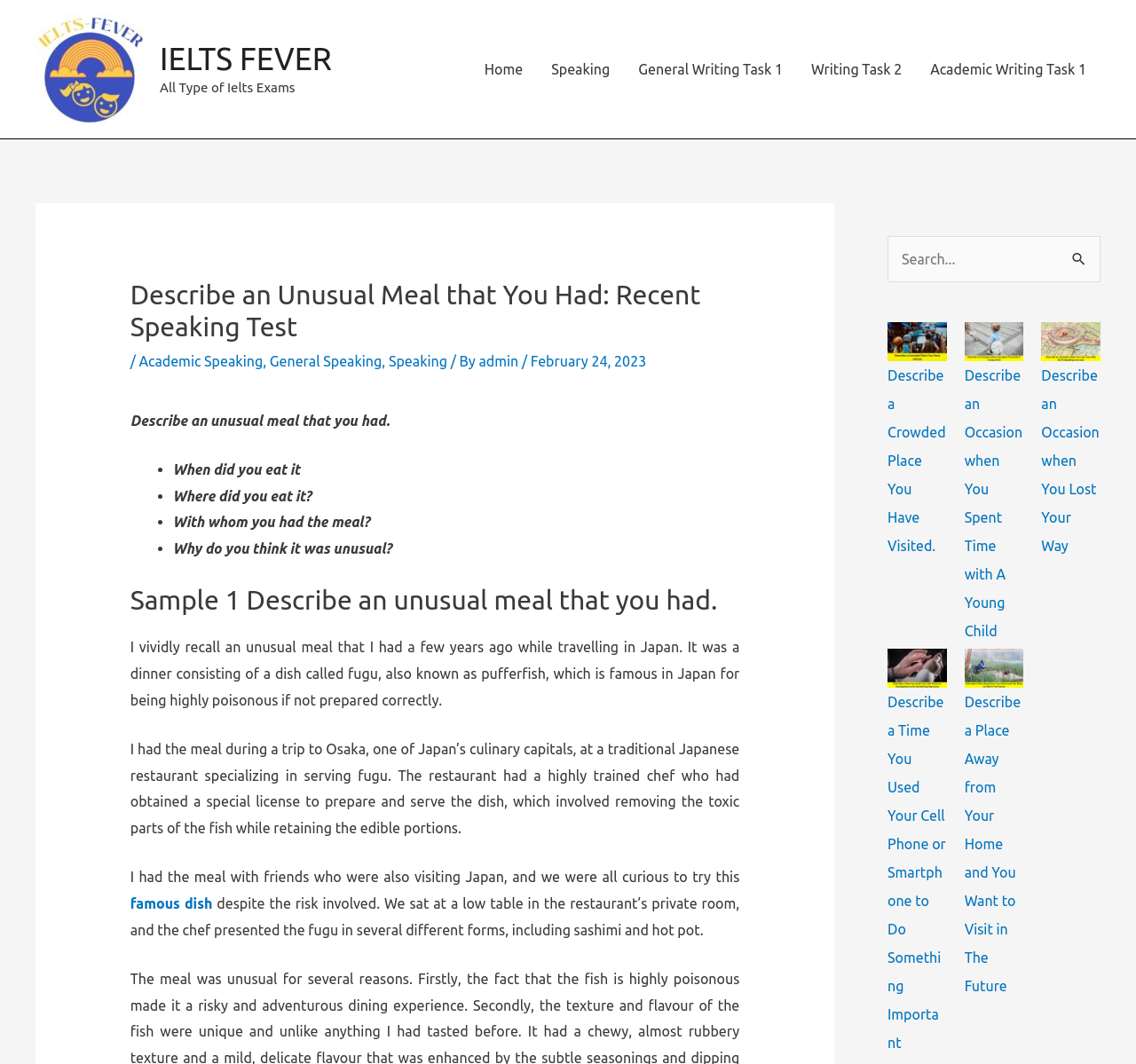What is the name of the dish described in the sample answer?
From the details in the image, provide a complete and detailed answer to the question.

The sample answer describes a meal consisting of a dish called fugu, also known as pufferfish, which is famous in Japan for being highly poisonous if not prepared correctly.